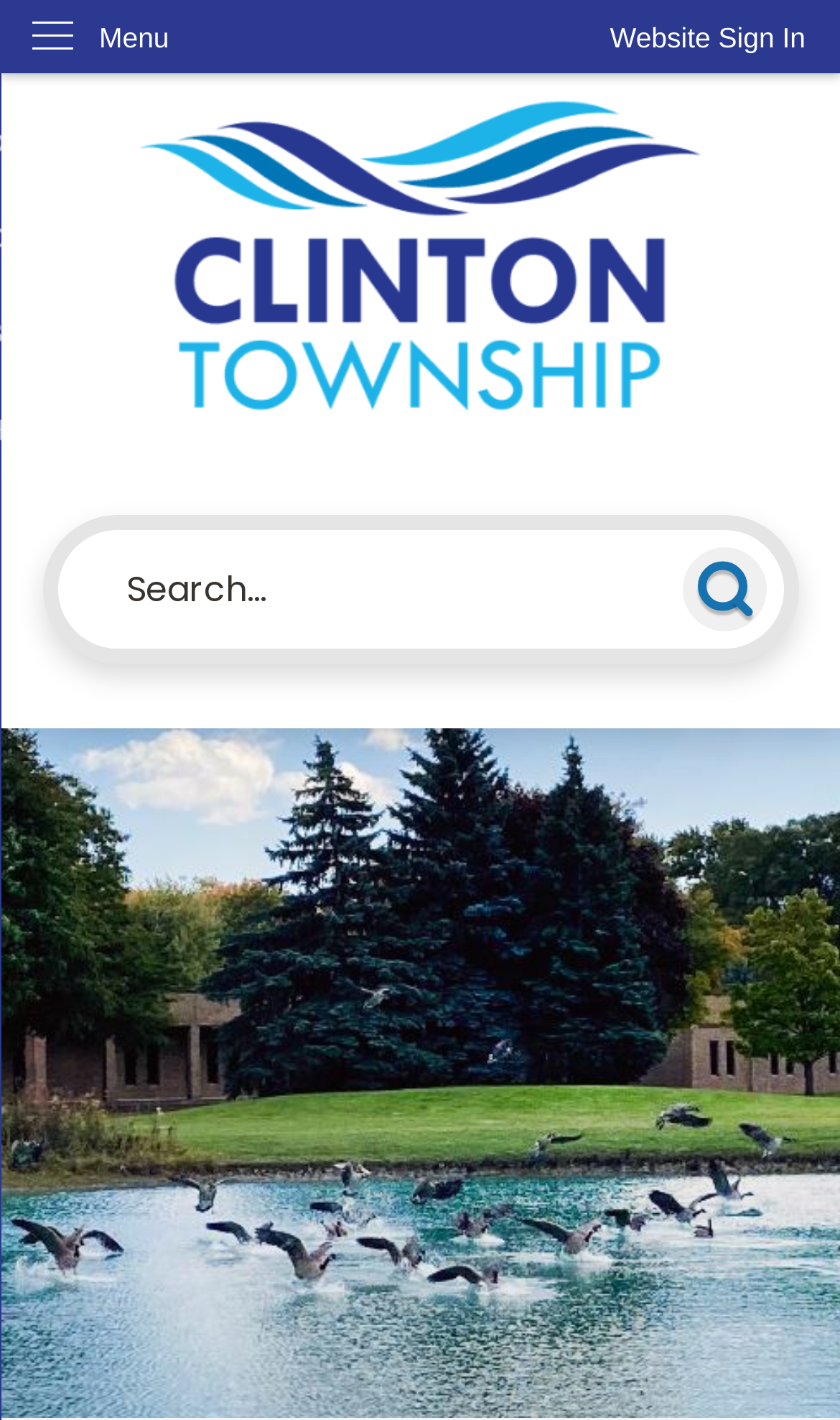Carefully examine the image and provide an in-depth answer to the question: How many main navigation options are available?

The webpage has a menu with a single main navigation option, which is accessible via a button labeled 'Menu'. This menu is likely to contain links to other important pages on the website.